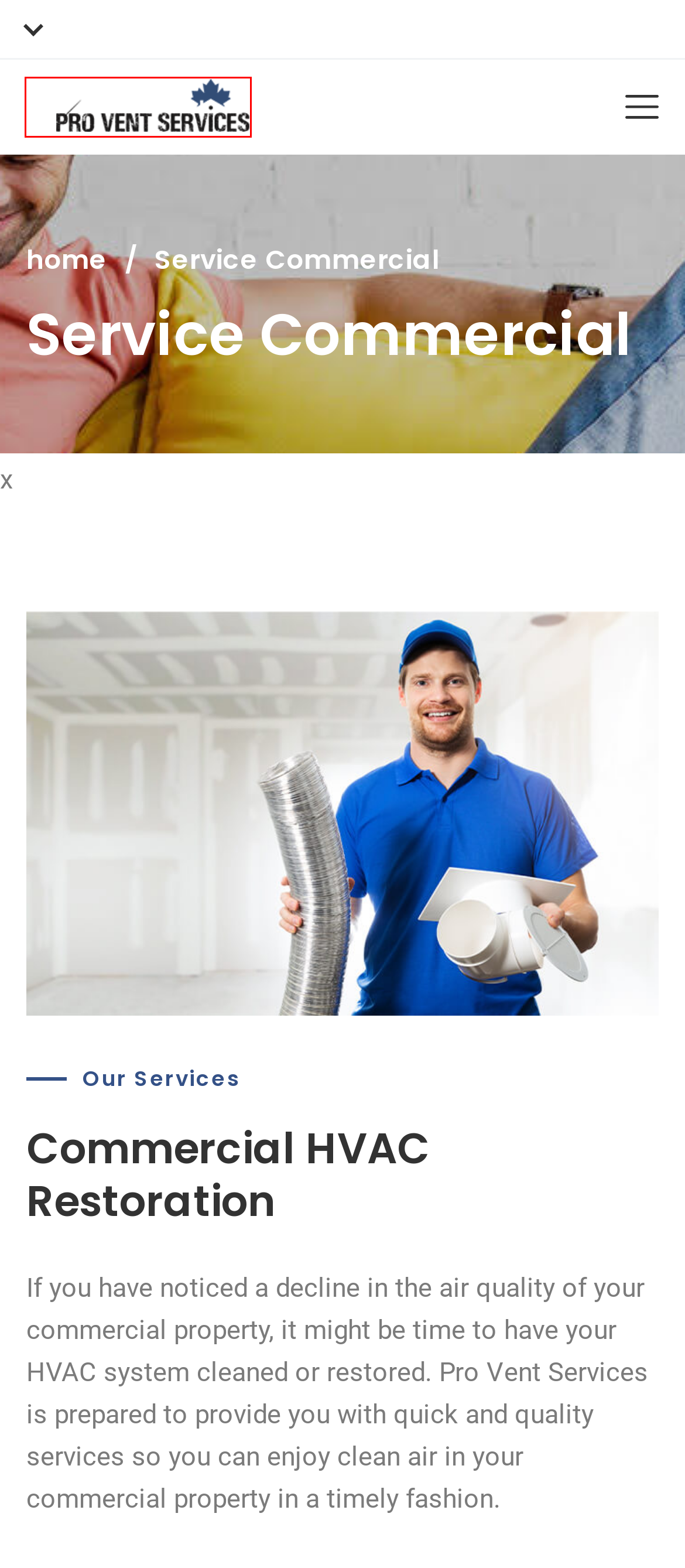Given a screenshot of a webpage featuring a red bounding box, identify the best matching webpage description for the new page after the element within the red box is clicked. Here are the options:
A. Dryer Vent Cleaning
B. Faqs
C. About Us
D. System Sanitizing
E. Pro Vent Services Inc.
F. Air Duct Cleaning
G. Contact
H. Reviews

E